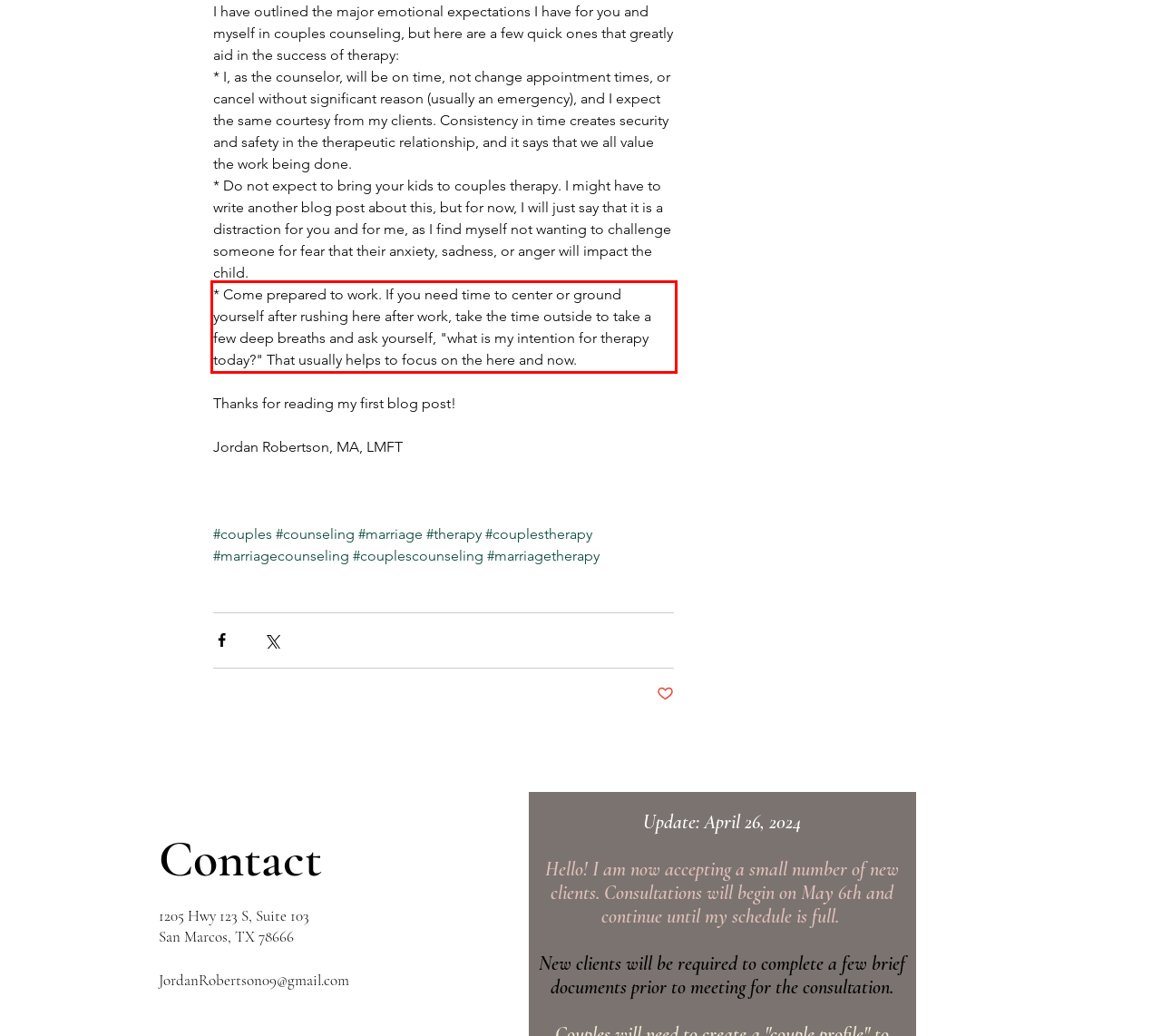Given a screenshot of a webpage, identify the red bounding box and perform OCR to recognize the text within that box.

* Come prepared to work. If you need time to center or ground yourself after rushing here after work, take the time outside to take a few deep breaths and ask yourself, "what is my intention for therapy today?" That usually helps to focus on the here and now.